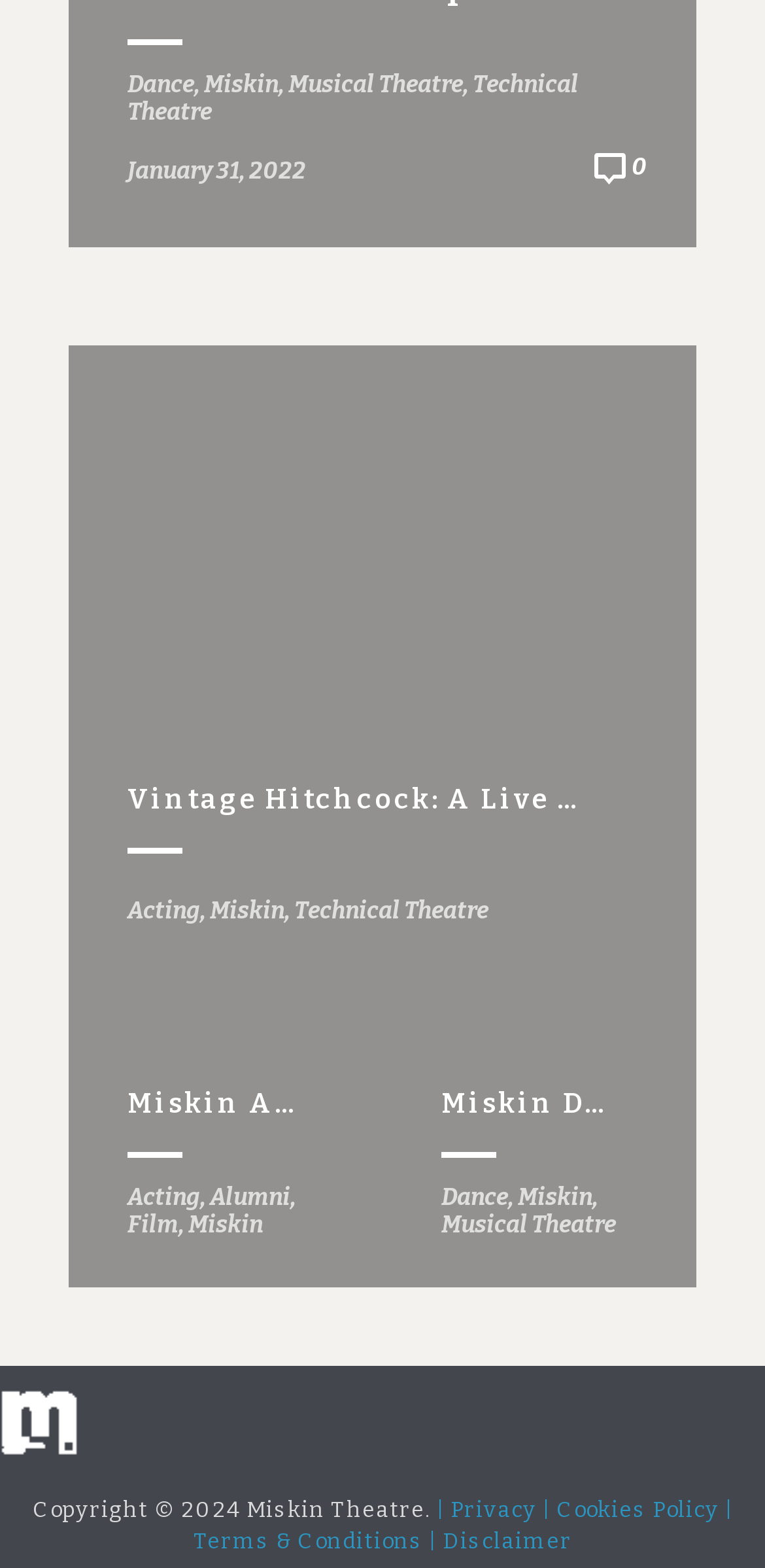Please indicate the bounding box coordinates for the clickable area to complete the following task: "Click on the 'Acting' link". The coordinates should be specified as four float numbers between 0 and 1, i.e., [left, top, right, bottom].

[0.167, 0.045, 0.262, 0.062]